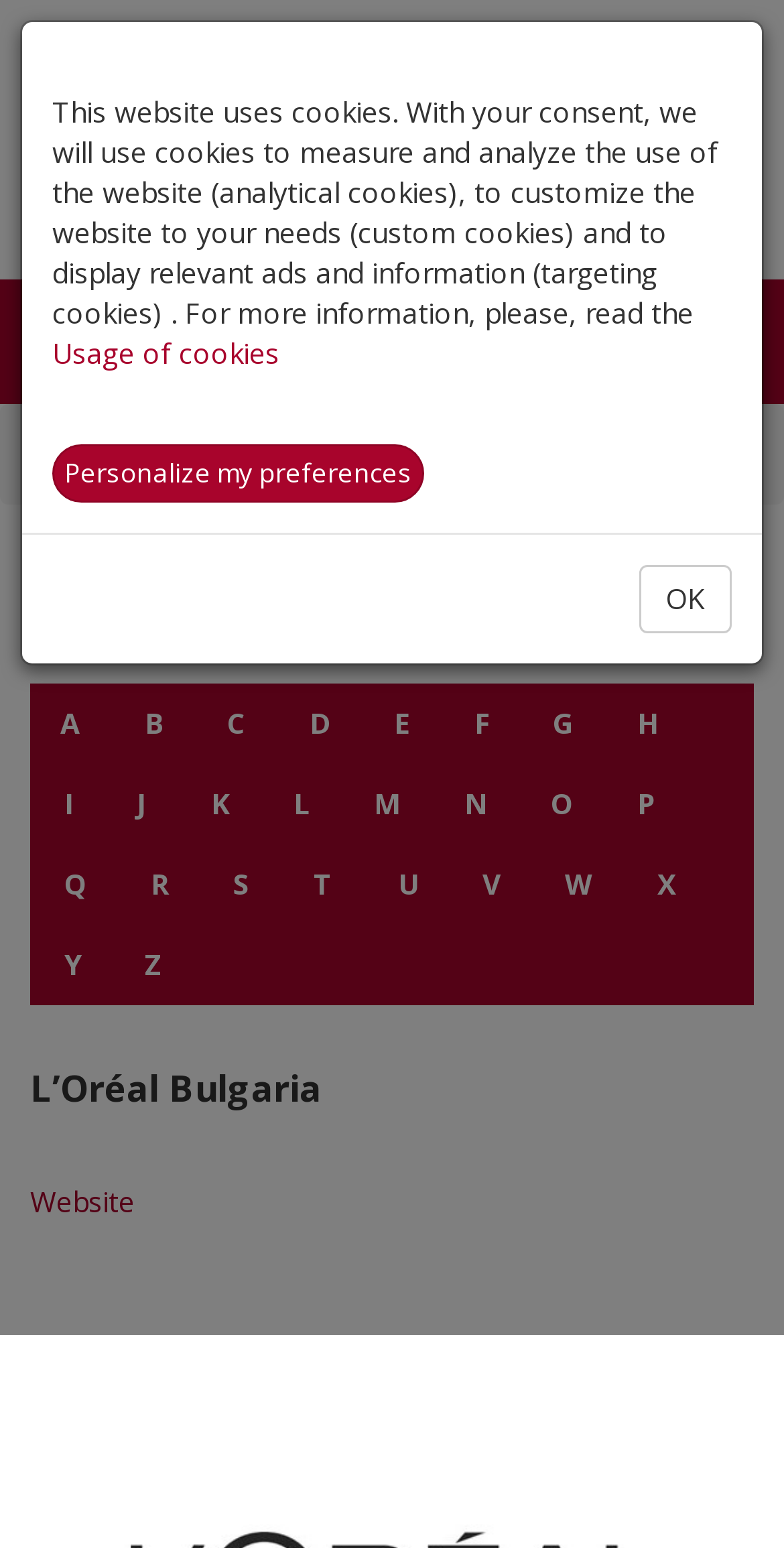Locate the bounding box coordinates of the element that should be clicked to execute the following instruction: "View L’Oréal Bulgaria's membership directory".

[0.038, 0.688, 0.962, 0.718]